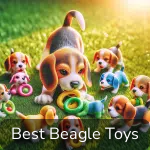What is the purpose of the toys in the image?
Please use the image to provide a one-word or short phrase answer.

Entertainment and well-being